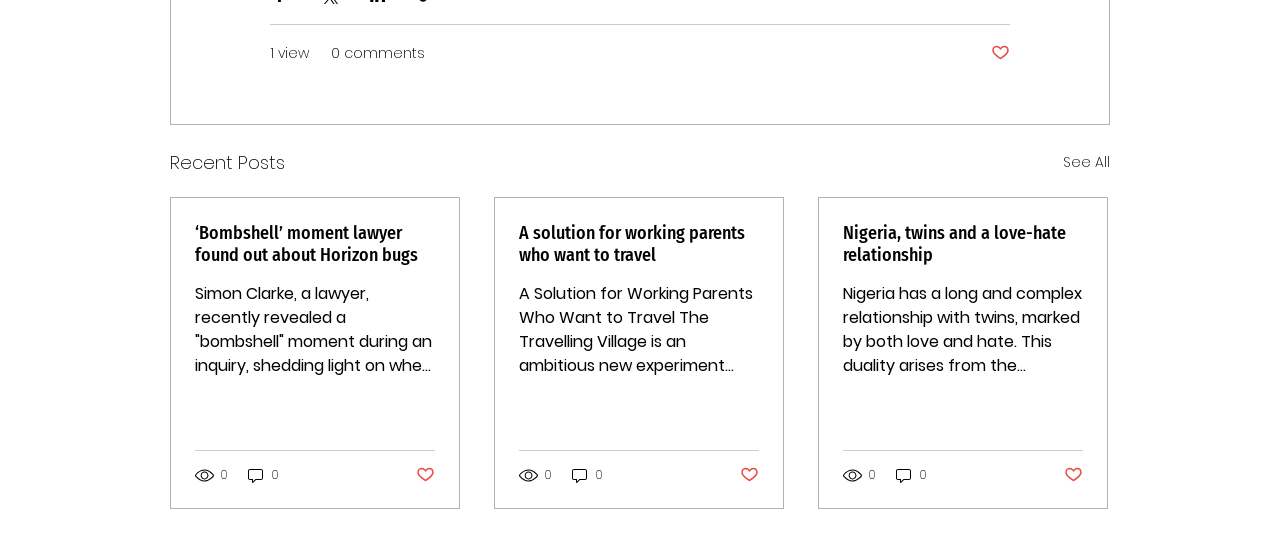Identify the bounding box coordinates of the clickable region necessary to fulfill the following instruction: "Click on the link to find out more about Tutelio and its battles in defense of copyright and intellectual property.". The bounding box coordinates should be four float numbers between 0 and 1, i.e., [left, top, right, bottom].

None